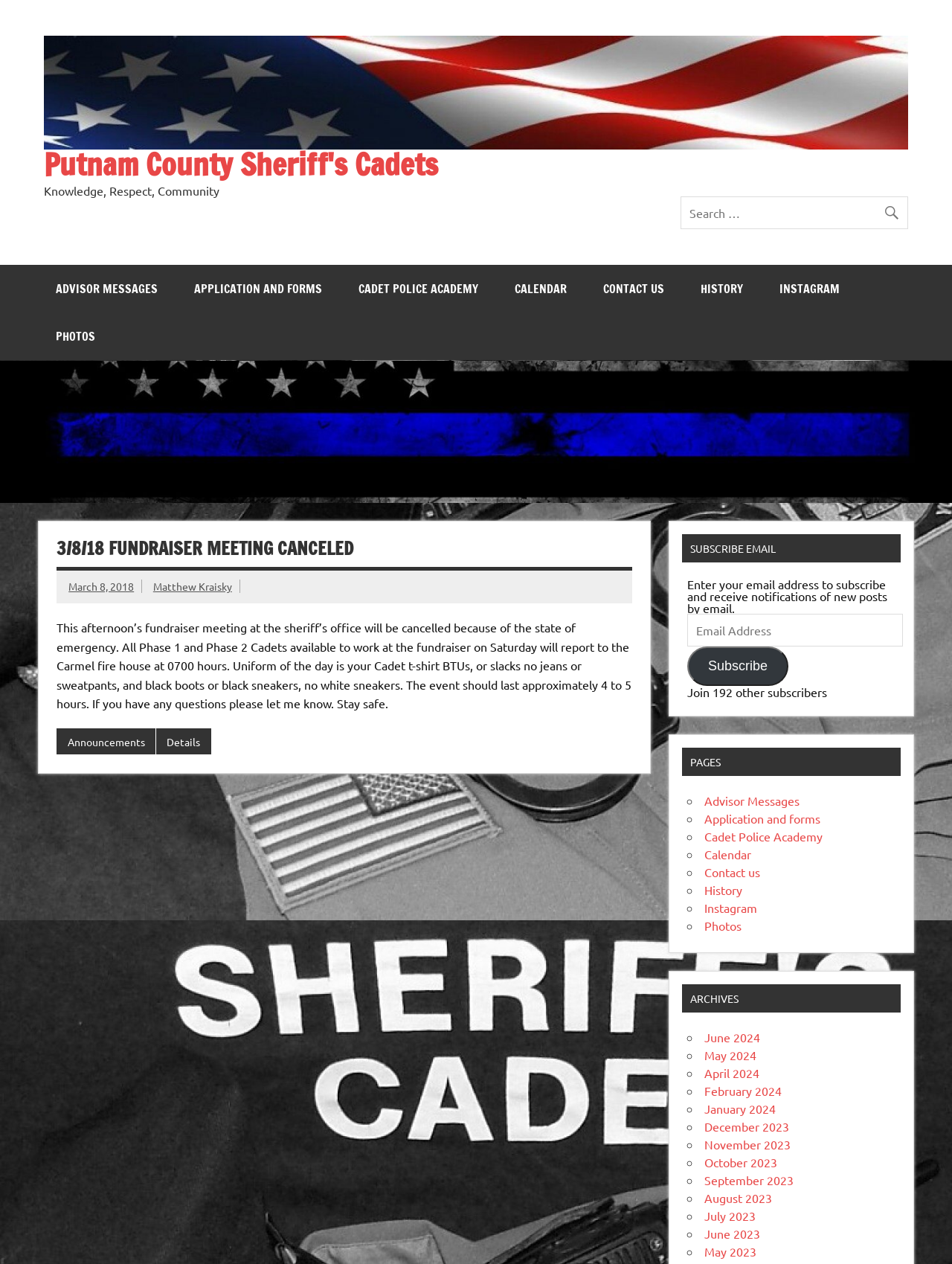Pinpoint the bounding box coordinates of the clickable area necessary to execute the following instruction: "Read the 3/8/18 fundraiser meeting cancellation announcement". The coordinates should be given as four float numbers between 0 and 1, namely [left, top, right, bottom].

[0.06, 0.42, 0.664, 0.451]